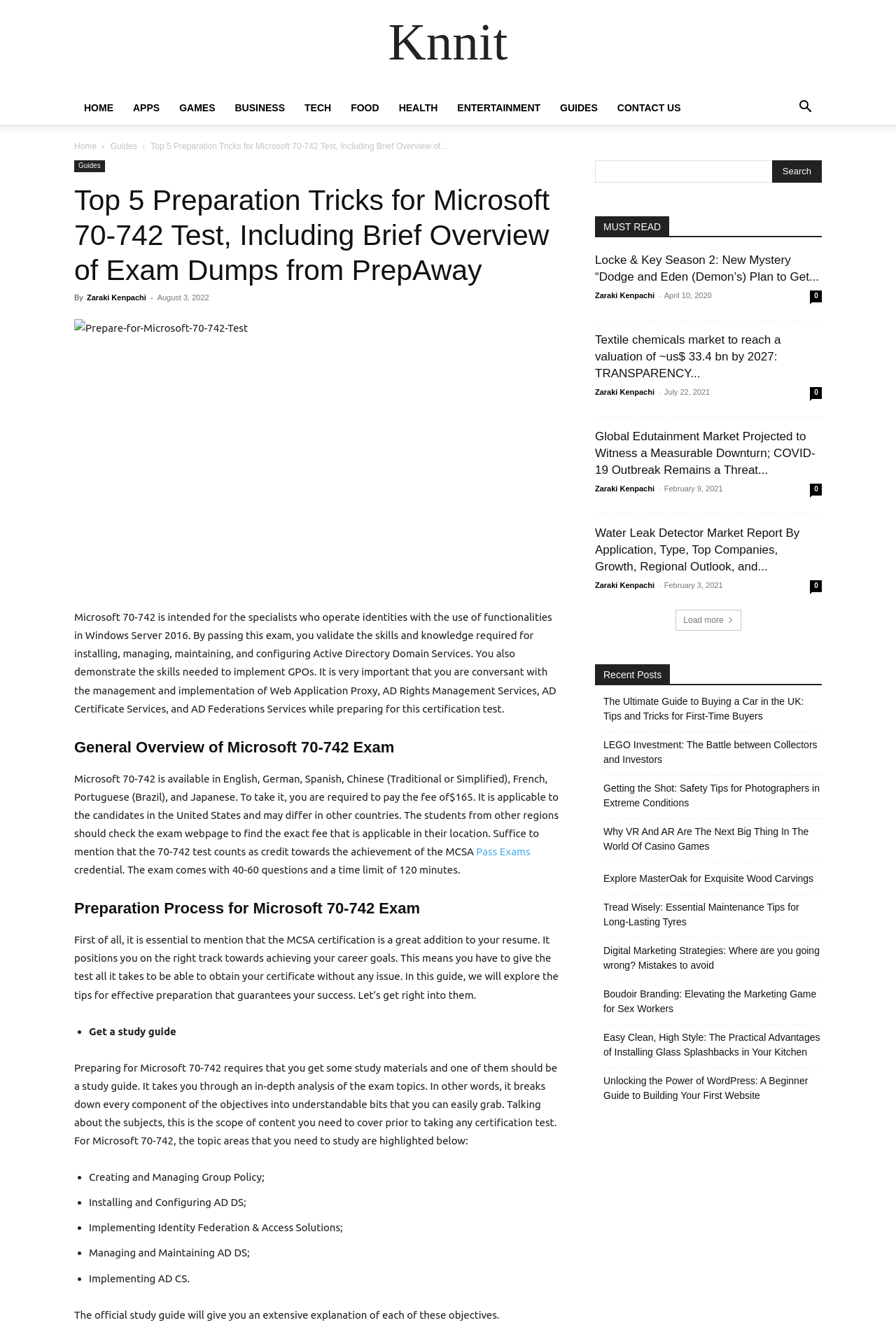How many questions are in the Microsoft 70-742 exam?
Refer to the image and give a detailed answer to the query.

According to the webpage, the Microsoft 70-742 exam comes with 40-60 questions and a time limit of 120 minutes.